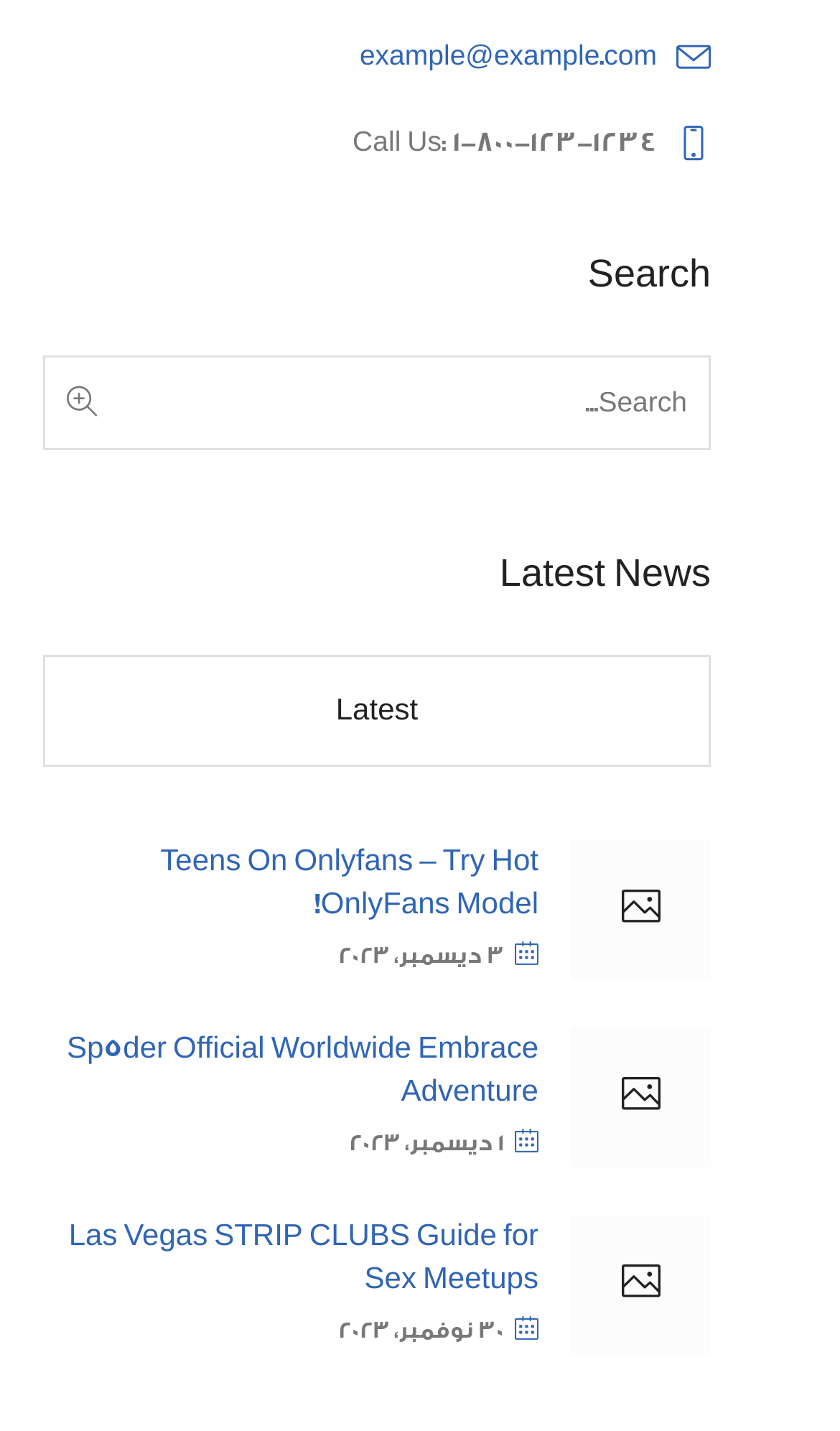Answer the question in a single word or phrase:
What is the purpose of the search box?

To search the website